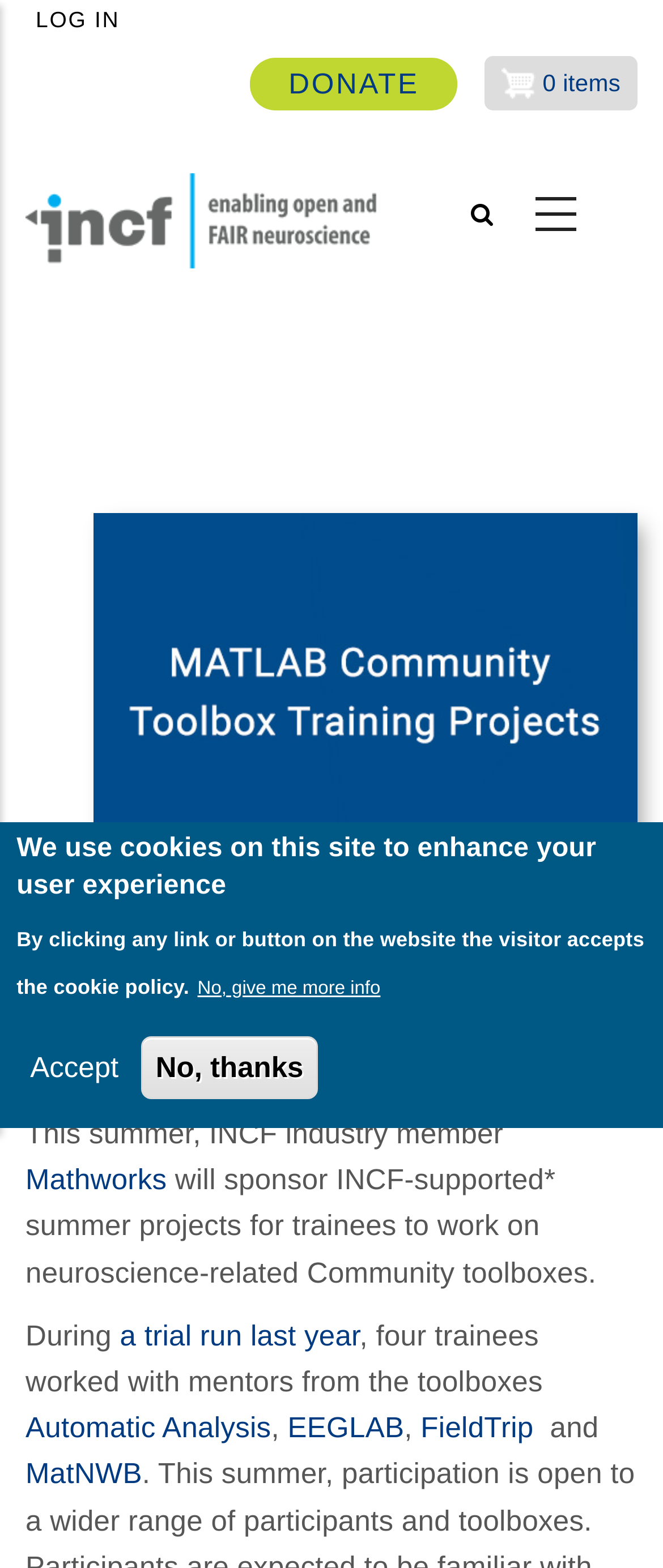Can you find and provide the title of the webpage?

Announcing MATLAB Community Toolbox Training Projects